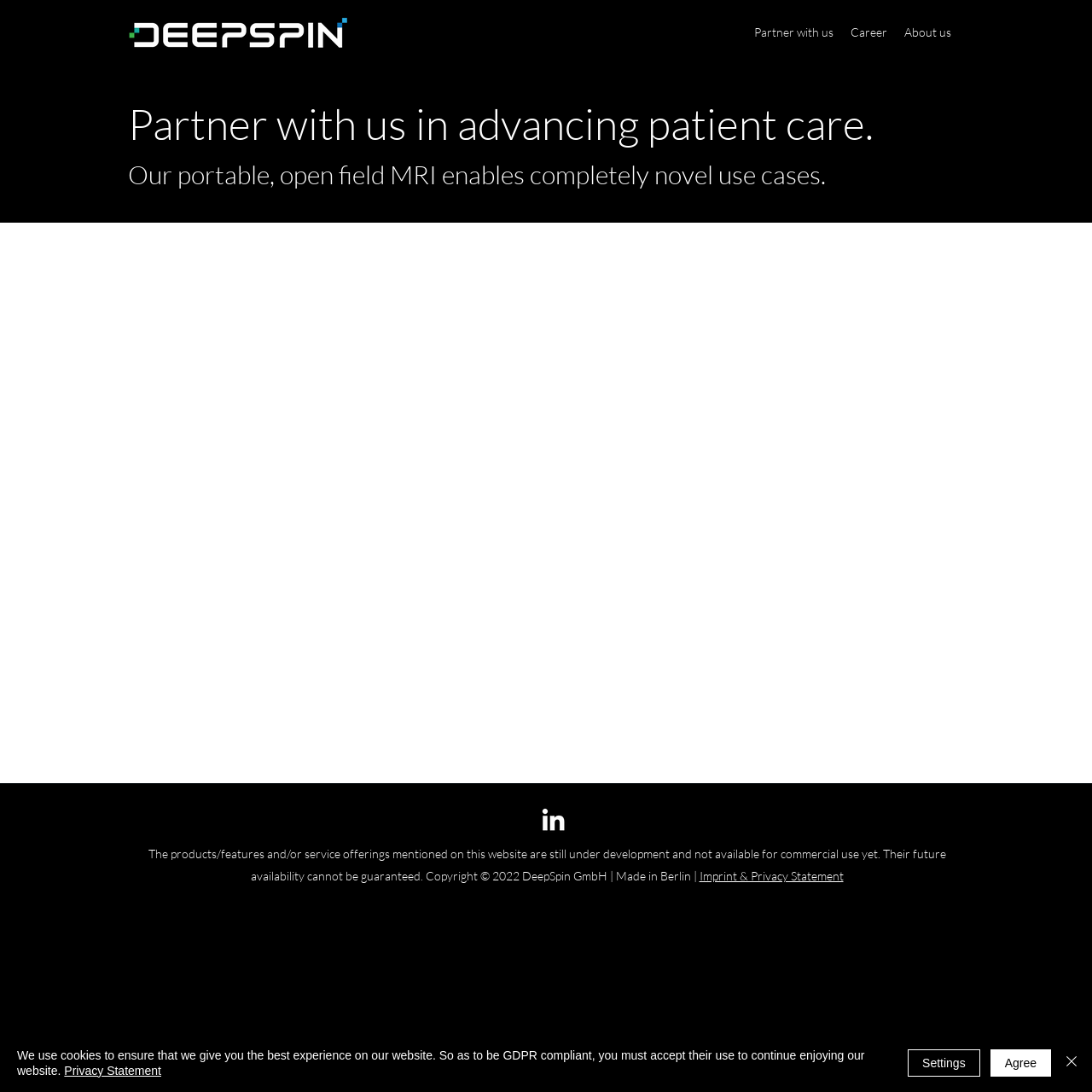Construct a comprehensive caption that outlines the webpage's structure and content.

The webpage is titled "Partner with us | DeepSpin" and has a navigation menu at the top with links to "Partner with us", "Career", and "About us". Below the navigation menu, there is an image on the left side of the page. 

The main content of the page is divided into sections. The first section has three headings that introduce the company's vision to revolutionize MRI and increase access to this imaging modality. The second section has a heading that invites users to collaborate with the company, followed by a paragraph that explains the benefits of partnering with them.

Below these sections, there is a region labeled "Diashow" that contains a form with several text boxes to input personal and company information, including first name, company name, last name, role, mail, and phone. The form also has a "Next" button.

At the bottom of the page, there is a section with social media links, including LinkedIn, and a copyright notice that mentions the company's name and location. There is also a link to the "Imprint & Privacy Statement" page.

Finally, there is a cookie alert at the very bottom of the page that informs users about the use of cookies and provides links to the "Privacy Statement" page. The alert also has buttons to "Agree", "Settings", and "Schließen" (which means "Close" in German).